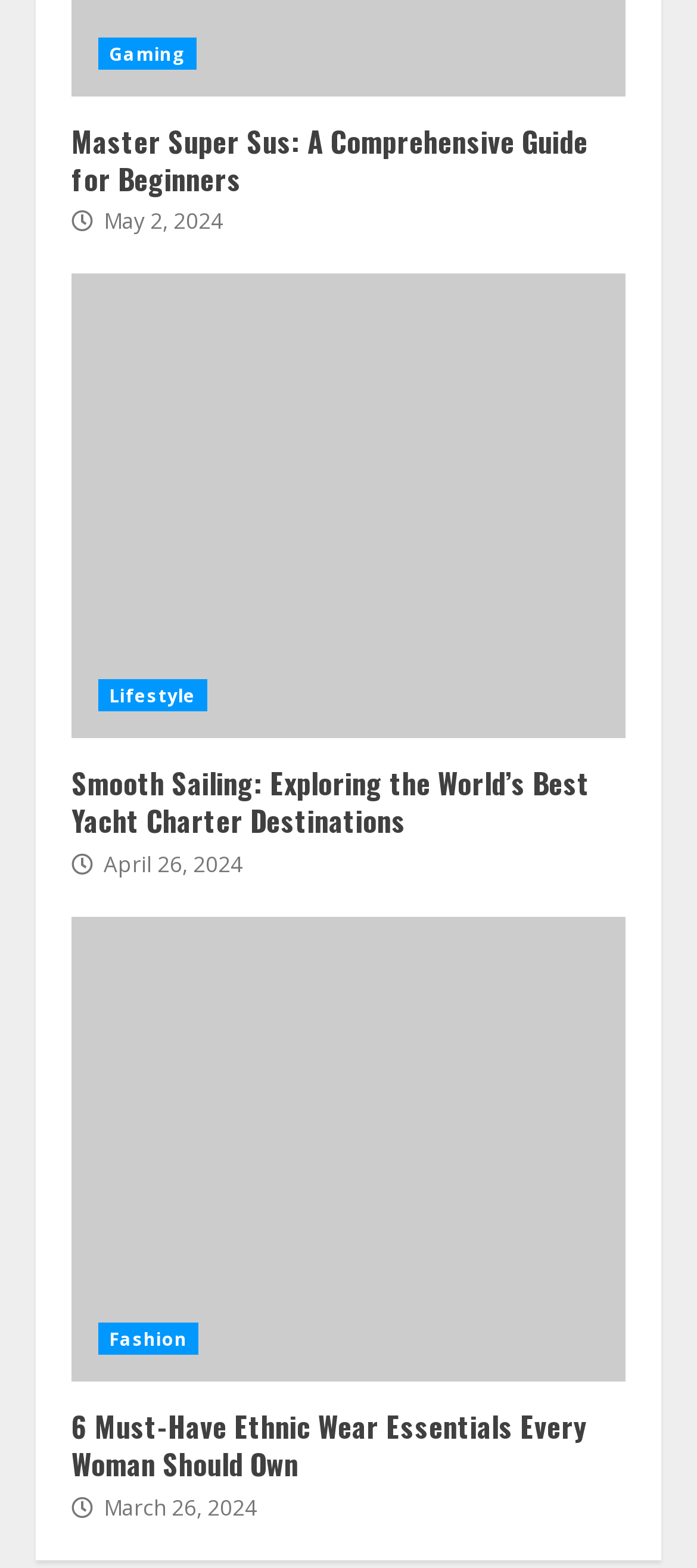Locate the bounding box coordinates of the element that needs to be clicked to carry out the instruction: "Read Master Super Sus: A Comprehensive Guide for Beginners". The coordinates should be given as four float numbers ranging from 0 to 1, i.e., [left, top, right, bottom].

[0.103, 0.076, 0.844, 0.127]